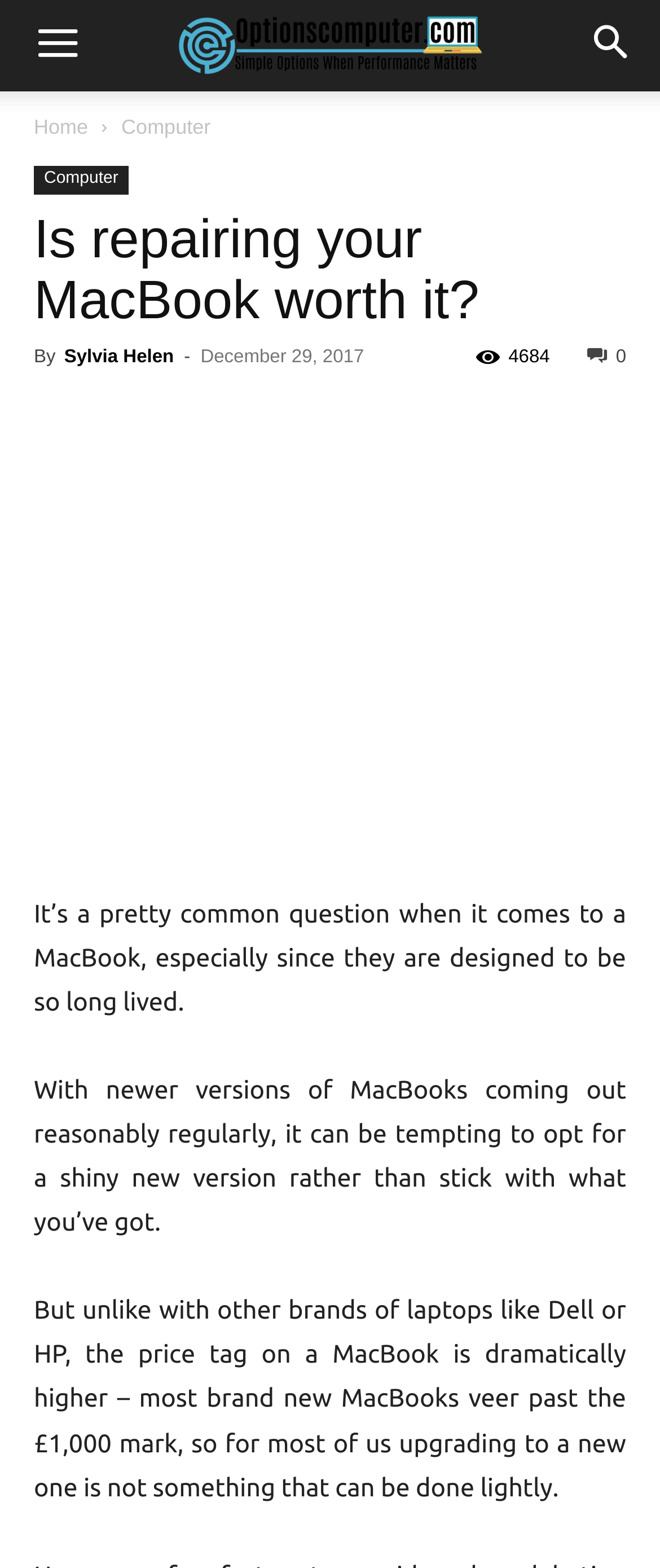What is the text of the webpage's headline?

Is repairing your MacBook worth it?